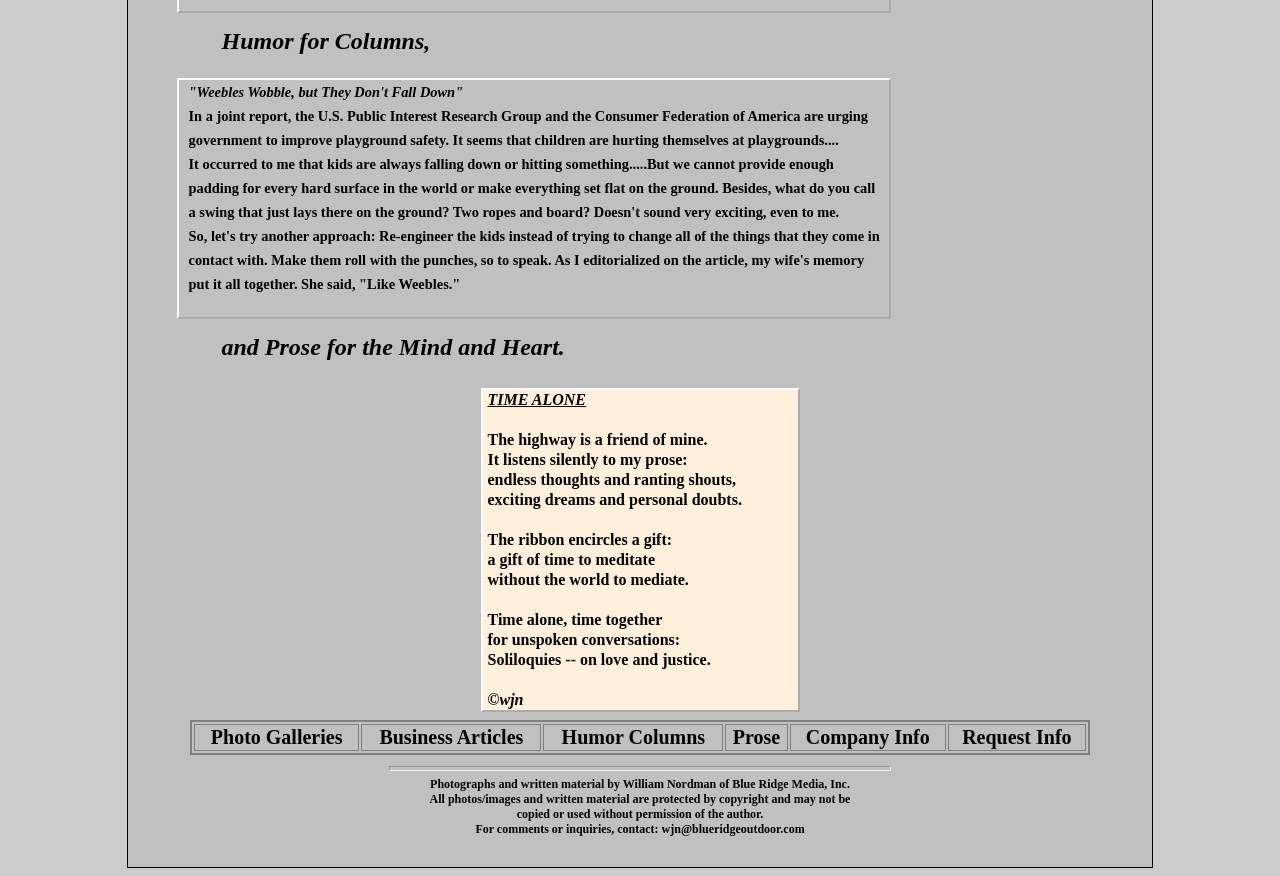Provide the bounding box coordinates for the UI element that is described as: "Prose".

[0.573, 0.829, 0.61, 0.854]